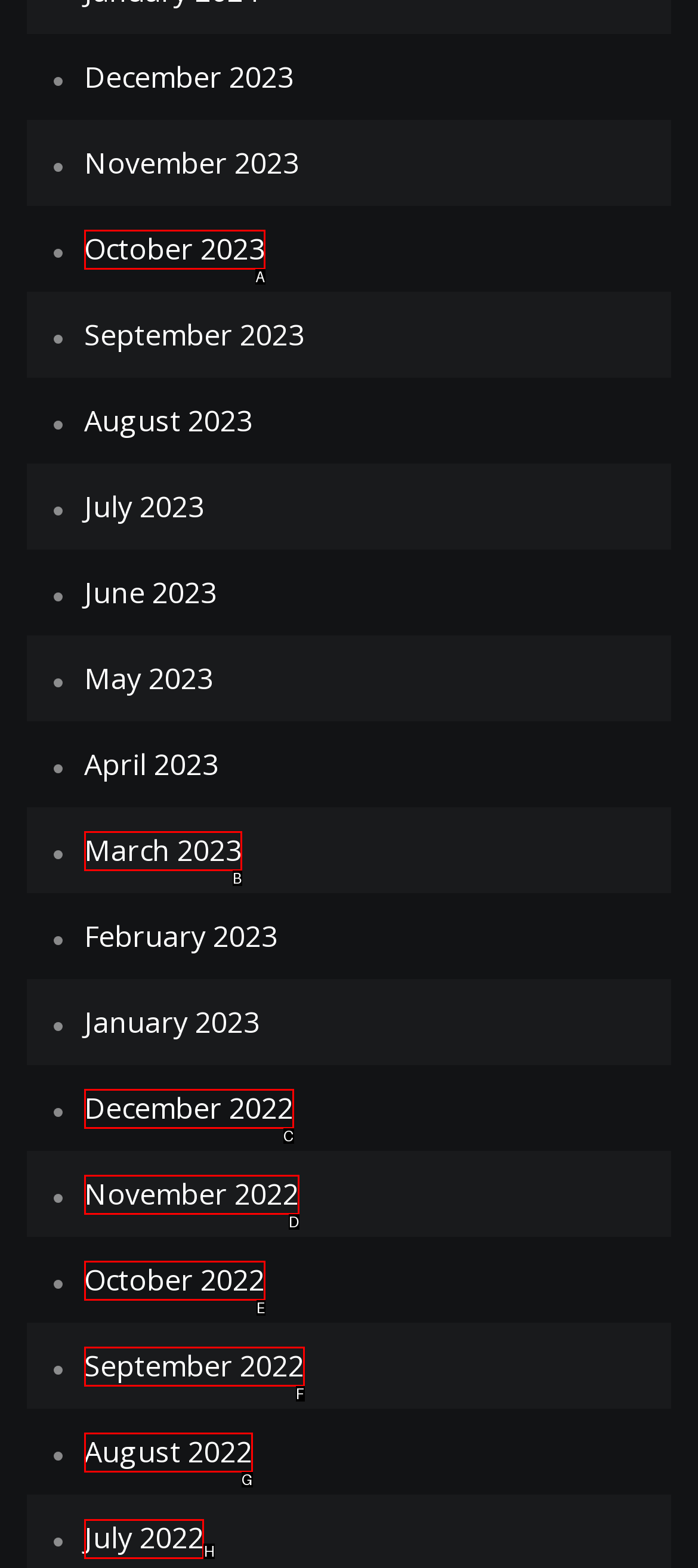Select the letter of the UI element that matches this task: View July 2022
Provide the answer as the letter of the correct choice.

H